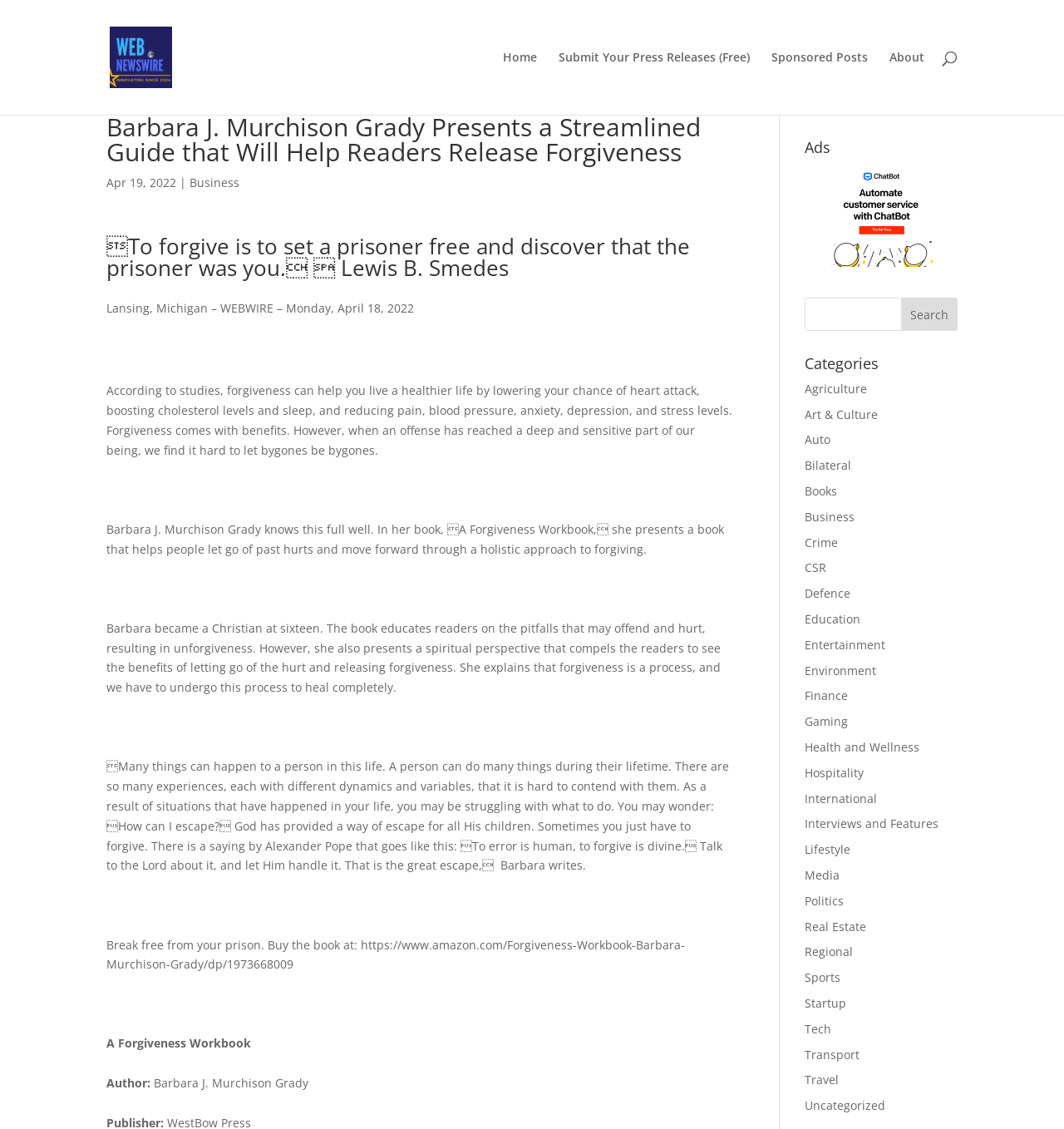Describe all the visual and textual components of the webpage comprehensively.

The webpage is an article about Barbara J. Murchison Grady's book, "A Forgiveness Workbook", which helps readers release forgiveness. At the top of the page, there is a header section with links to "Home", "Submit Your Press Releases (Free)", "Sponsored Posts", and "About". Below the header, there is a search bar and a logo of "Webnewswire" with a link to the website.

The main content of the page is divided into several sections. The first section has a heading with a quote about forgiveness, followed by a brief introduction to the book and its author. The second section has a subheading with the book title and a description of the book's content, which includes a holistic approach to forgiving and letting go of past hurts.

The third section has a subheading with a quote from Alexander Pope, followed by a passage from the book about the importance of forgiveness and seeking help from God. The fourth section has a call-to-action to buy the book on Amazon, with a link to the book's page.

On the right side of the page, there are several sections, including "Ads" with a banner ad, "Categories" with a list of 25 categories, and a search bar. The categories list includes topics such as Agriculture, Art & Culture, Auto, and more.

Throughout the page, there are several static text elements with quotes, book descriptions, and author information. The overall layout is organized, with clear headings and concise text, making it easy to read and navigate.